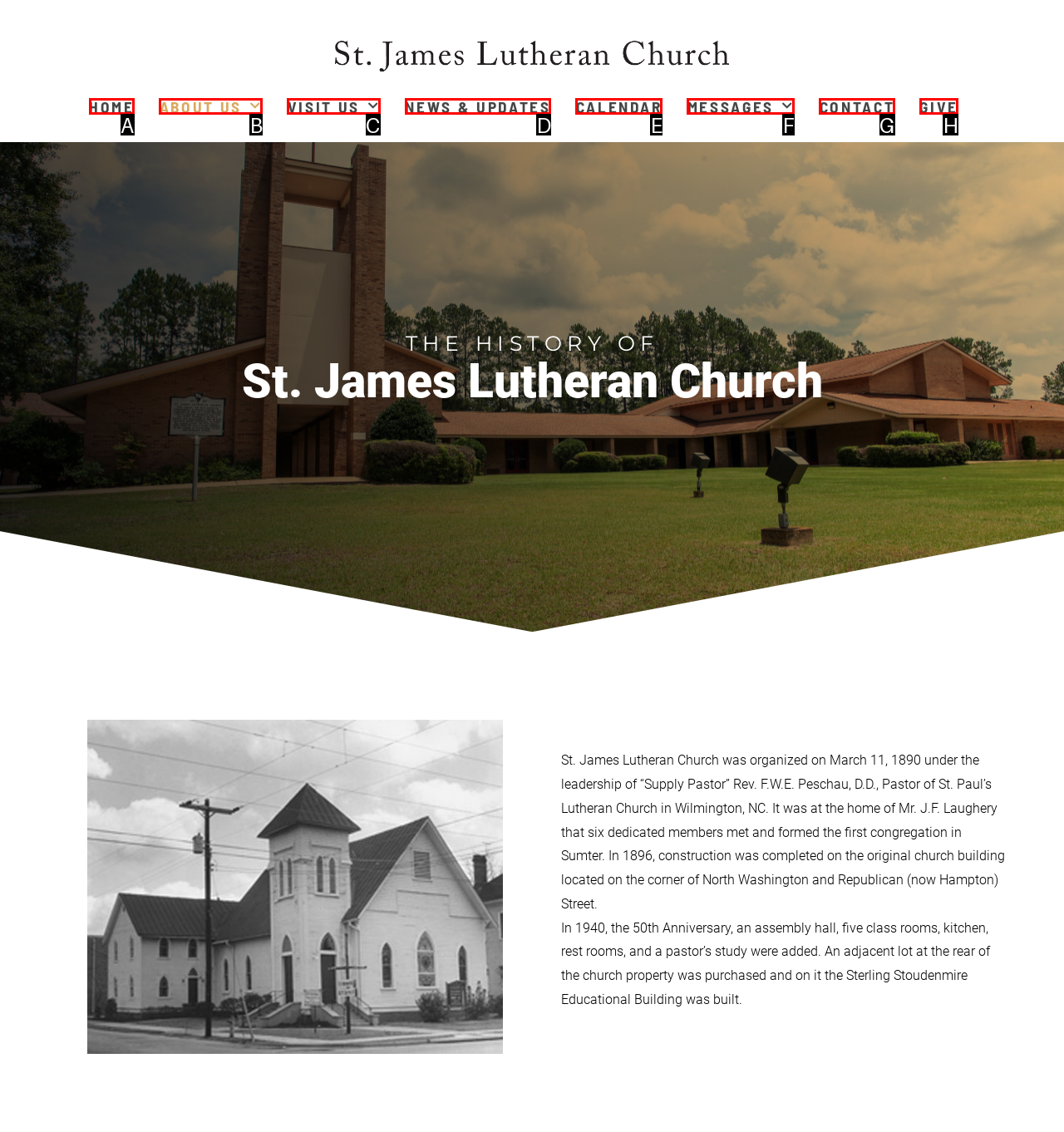Among the marked elements in the screenshot, which letter corresponds to the UI element needed for the task: go to home page?

A